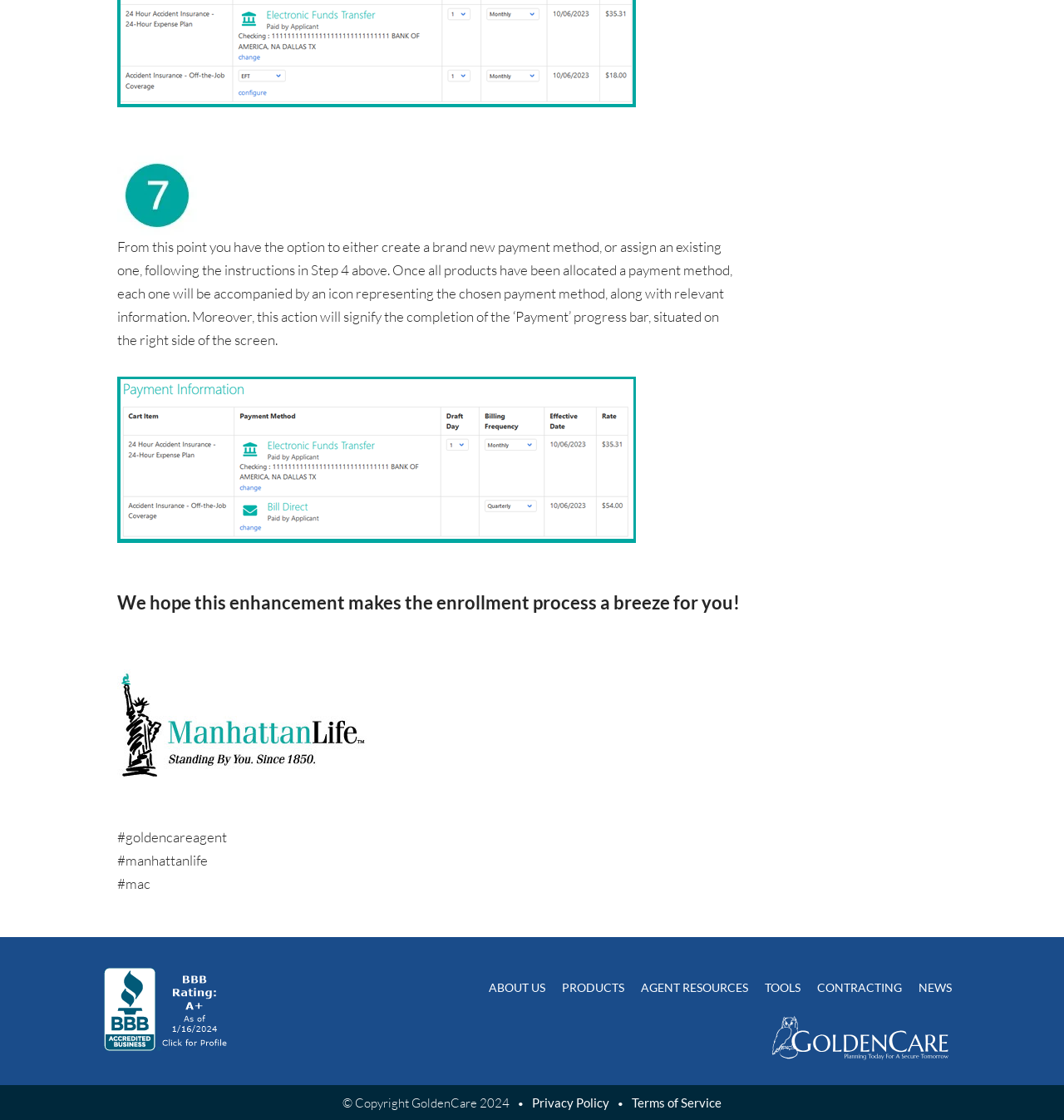What is the purpose of the 'Payment' progress bar?
Refer to the image and give a detailed answer to the question.

The text explains that once all products have been allocated a payment method, the 'Payment' progress bar will be completed. This suggests that the purpose of the 'Payment' progress bar is to signify the completion of payment method allocation.